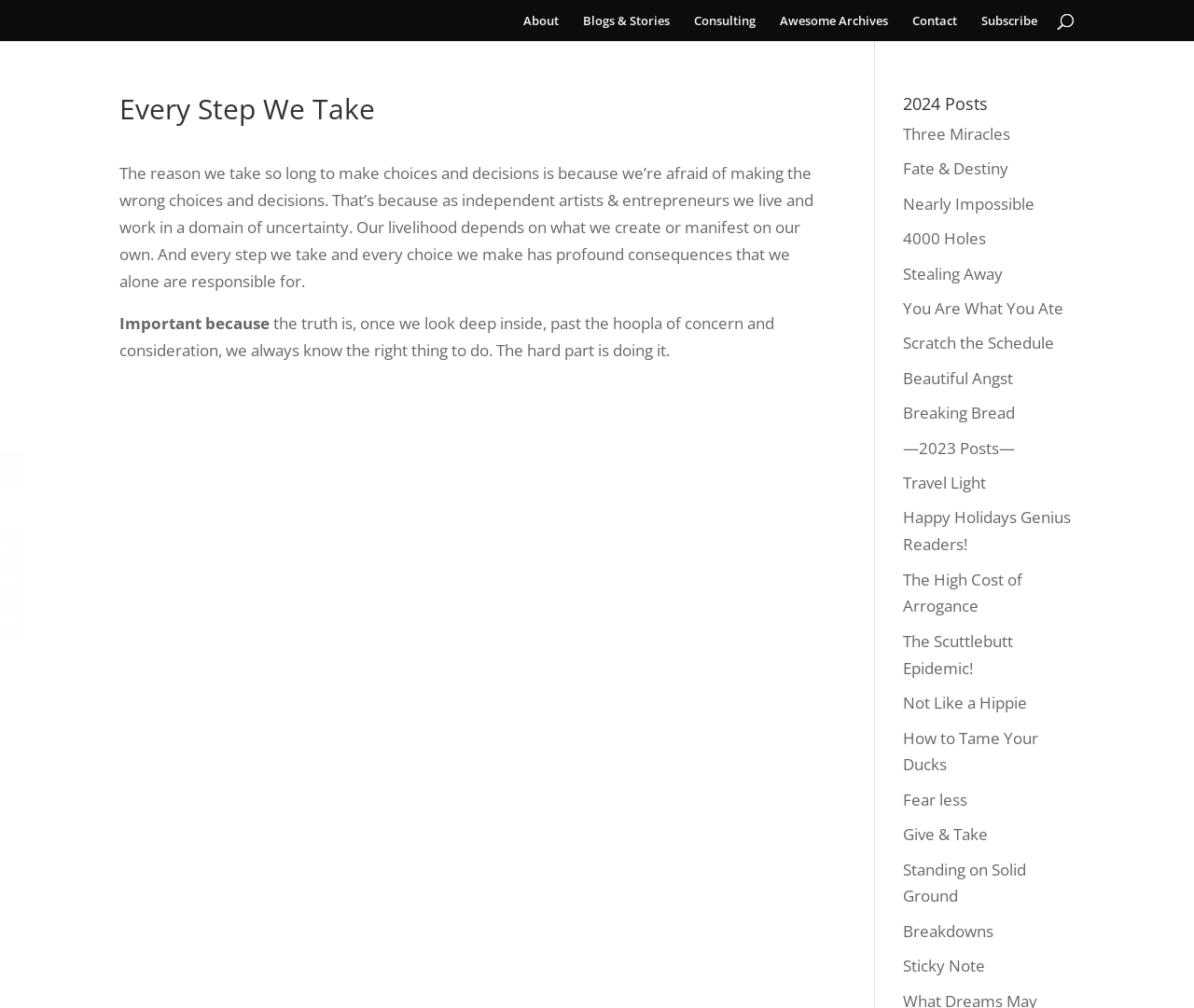What is the main topic of the article?
Look at the image and provide a detailed response to the question.

The main topic of the article can be inferred from the text content, which discusses the fear of making wrong choices and decisions as independent artists and entrepreneurs, and how every step taken has profound consequences. This suggests that the article is about decision making and the importance of taking responsibility for one's choices.